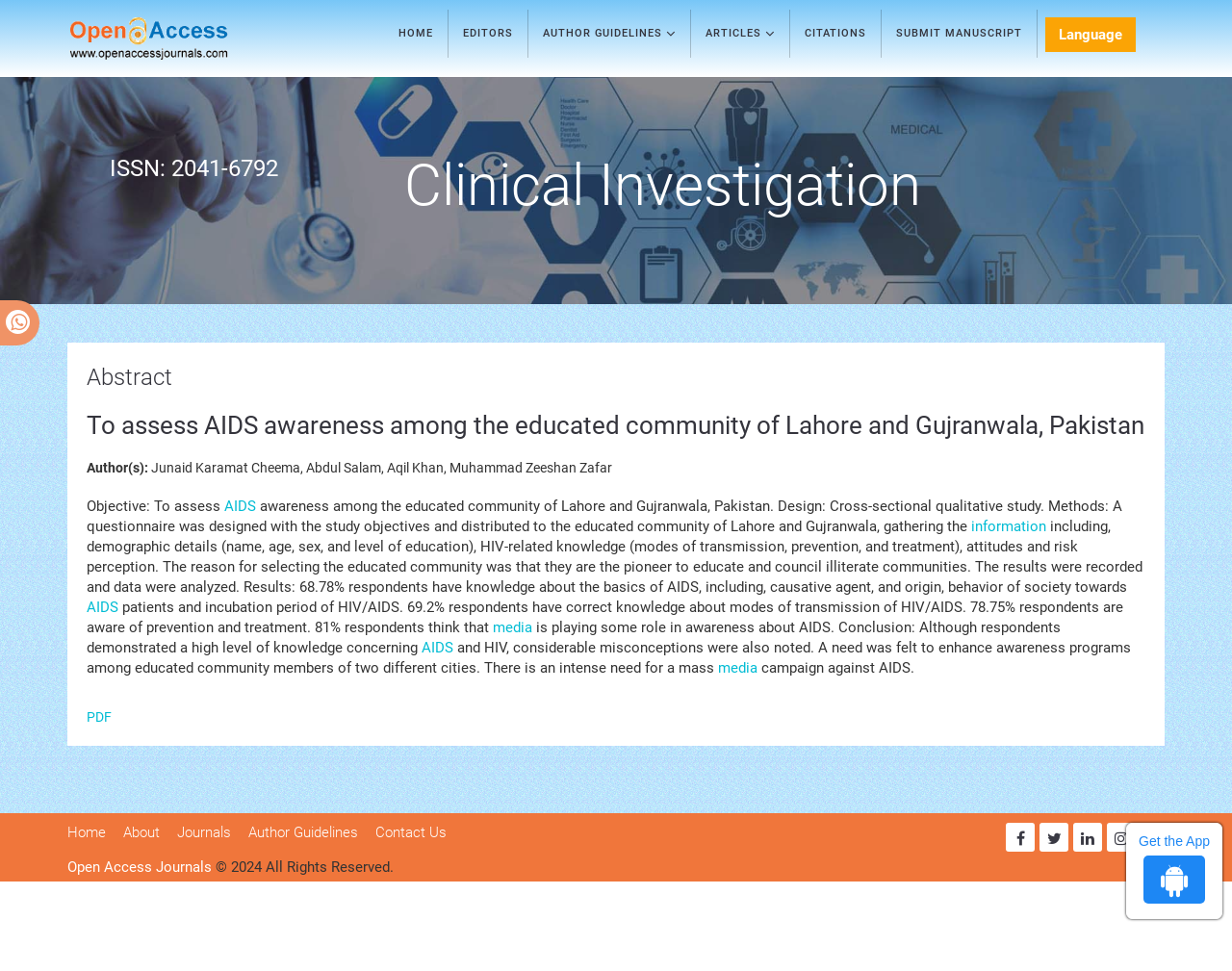Use the details in the image to answer the question thoroughly: 
How many respondents have knowledge about the basics of AIDS?

I found the percentage of respondents with knowledge about the basics of AIDS by reading the static text element with the content '68.78% respondents have knowledge about the basics of AIDS, including, causative agent, and origin, behavior of society towards' located in the article section of the webpage.